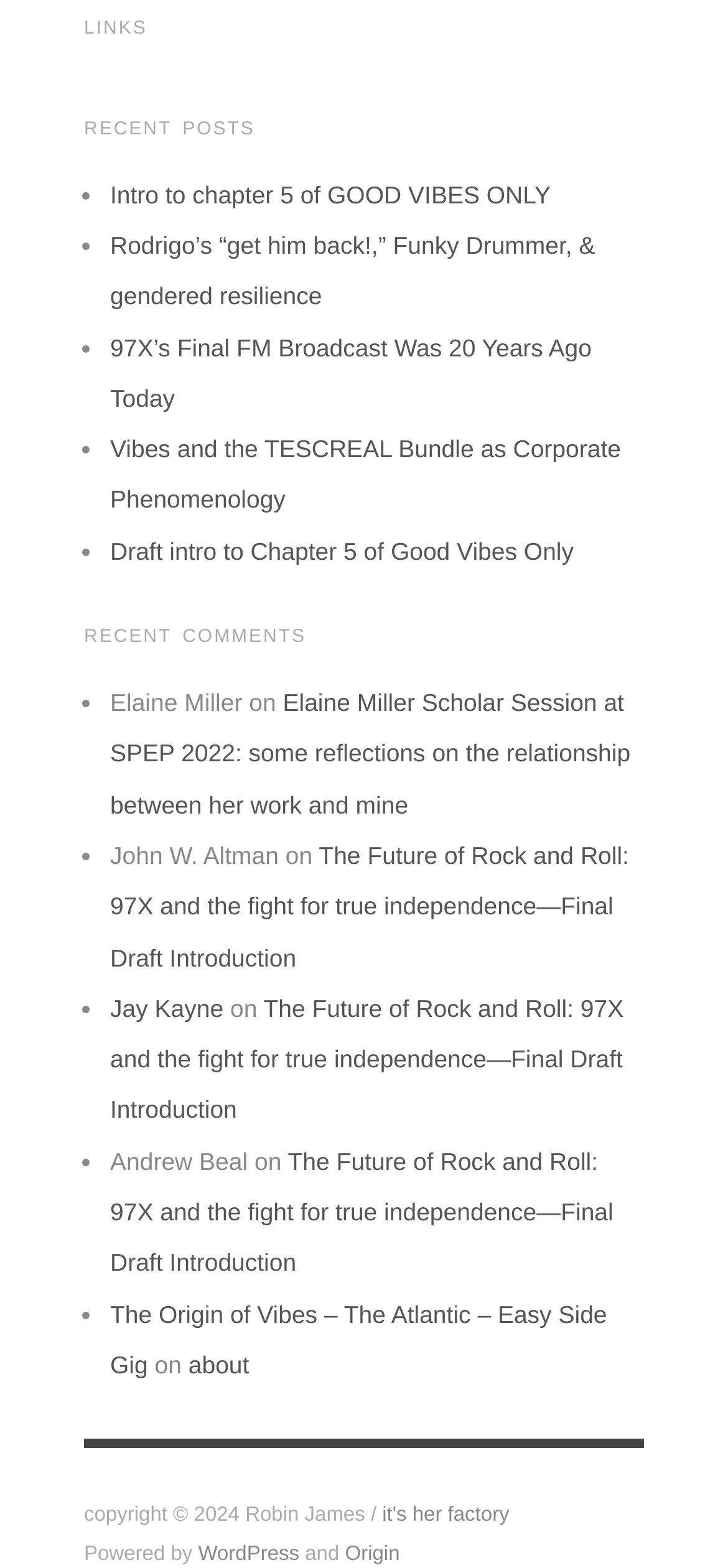What is the title of the first section?
Based on the screenshot, provide a one-word or short-phrase response.

LINKS